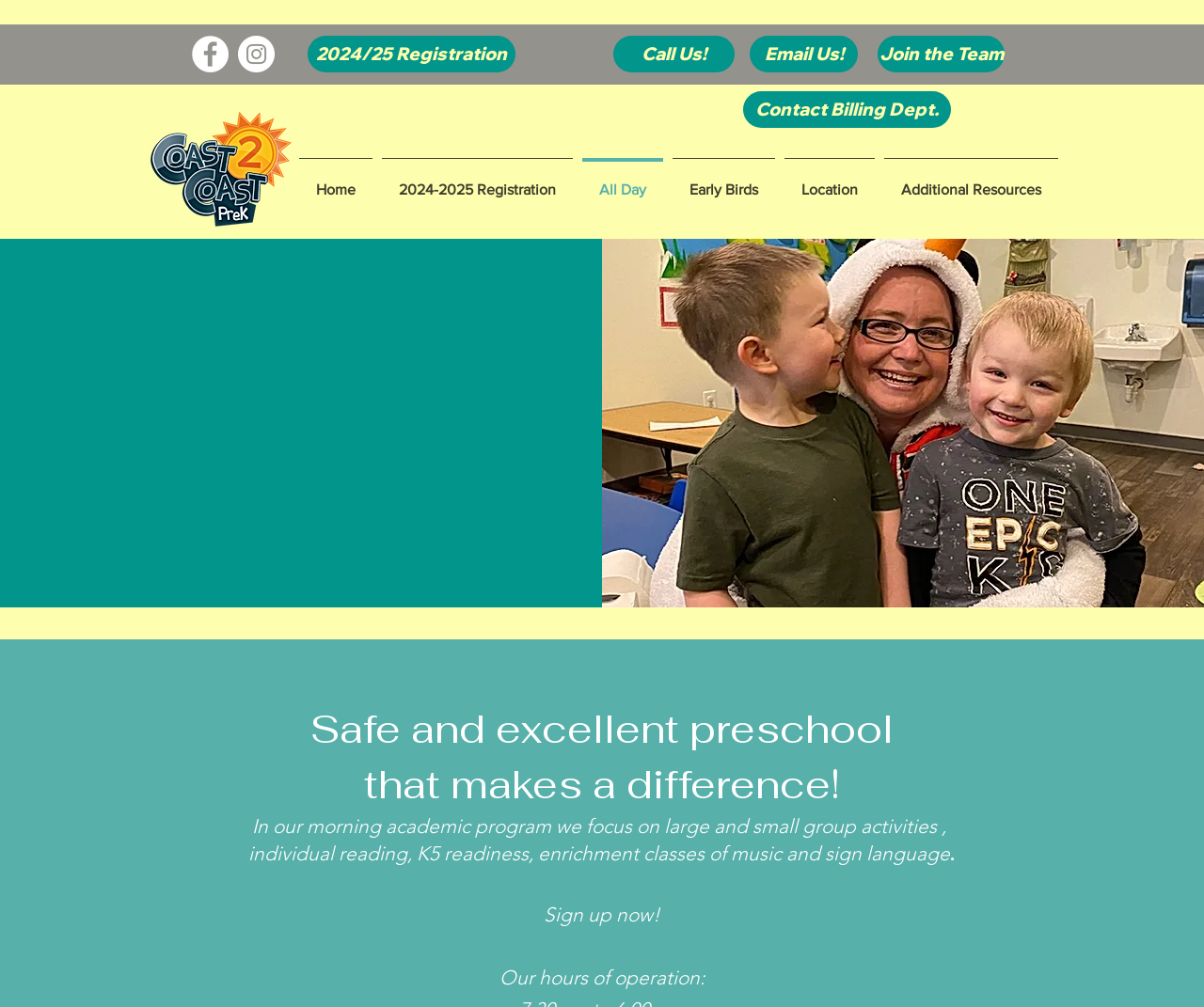What is the focus of the morning academic program?
Ensure your answer is thorough and detailed.

I found a heading element with the text 'In our morning academic program we focus on large and small group activities, ...'. This indicates that the morning academic program focuses on large and small group activities, among other things.